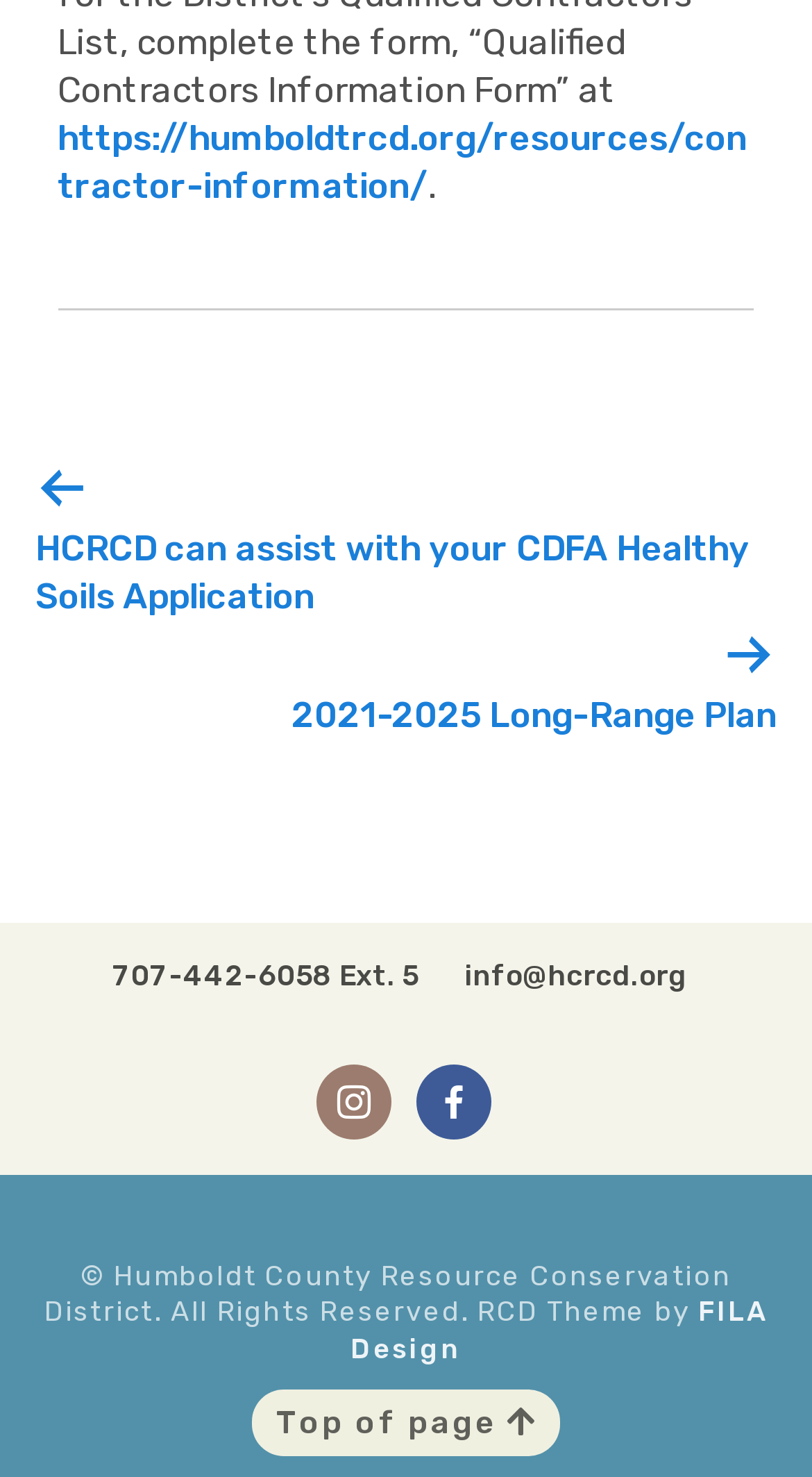Please specify the bounding box coordinates of the clickable region to carry out the following instruction: "call 707-442-6058 Ext. 5". The coordinates should be four float numbers between 0 and 1, in the format [left, top, right, bottom].

[0.118, 0.648, 0.536, 0.673]